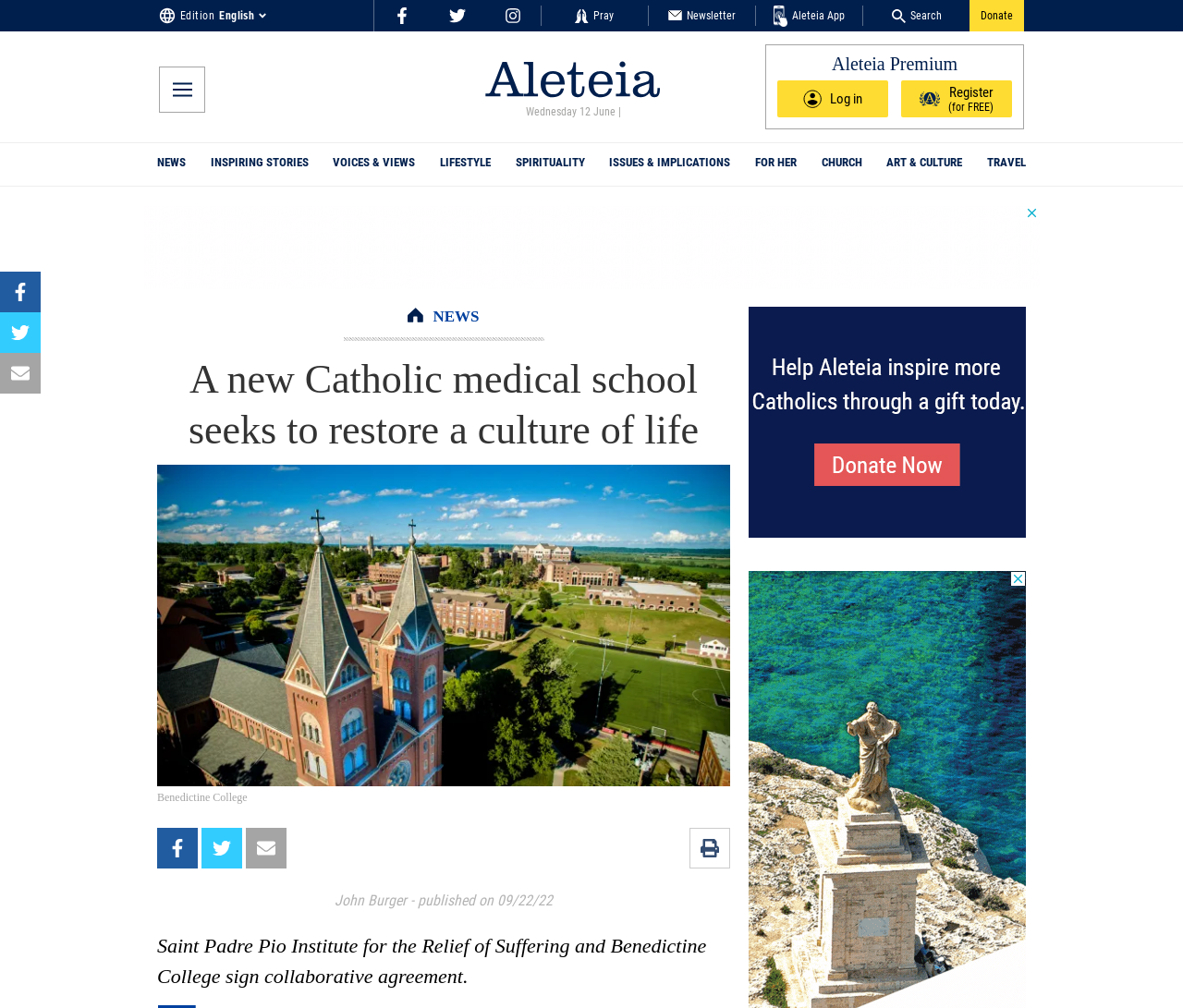Determine the bounding box coordinates of the clickable element to achieve the following action: 'Open the menu'. Provide the coordinates as four float values between 0 and 1, formatted as [left, top, right, bottom].

[0.134, 0.066, 0.173, 0.111]